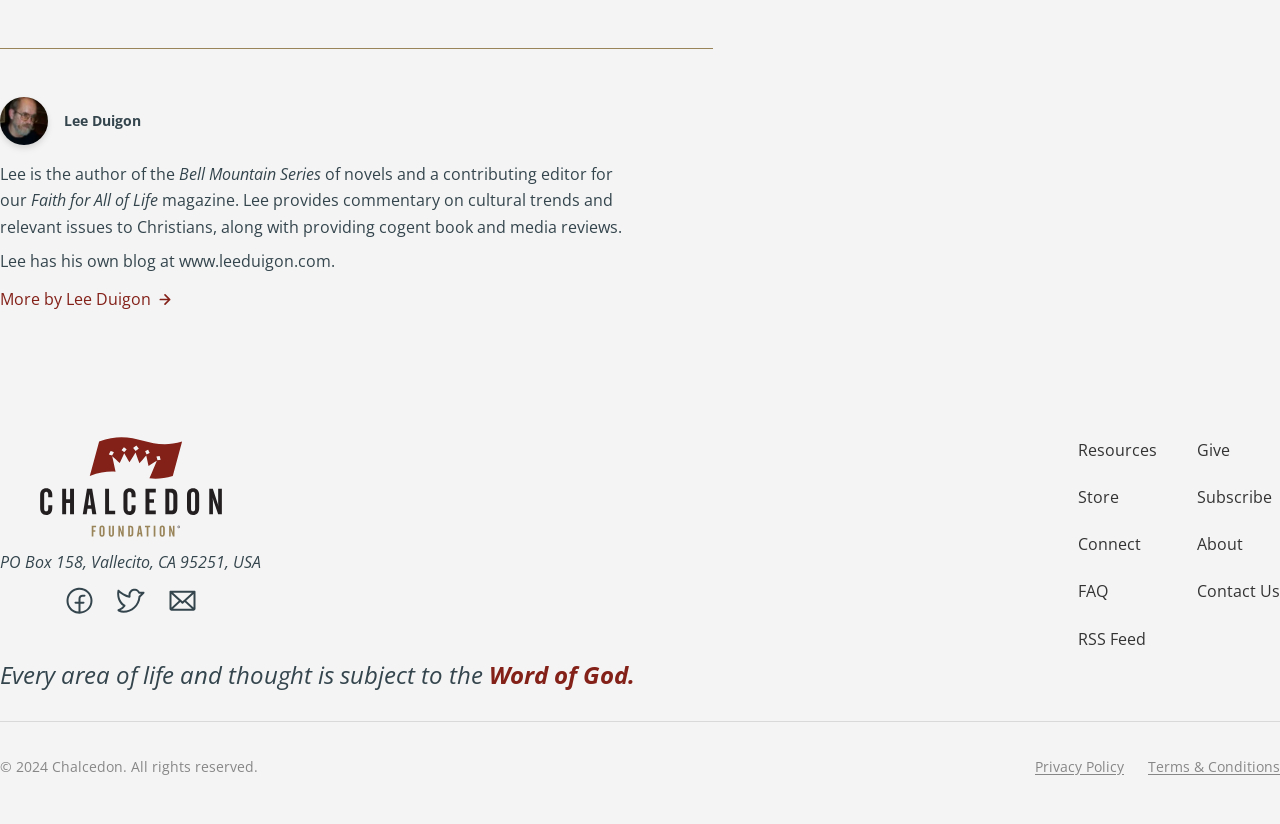Specify the bounding box coordinates of the area to click in order to execute this command: 'View Lee Duigon's blog'. The coordinates should consist of four float numbers ranging from 0 to 1, and should be formatted as [left, top, right, bottom].

[0.14, 0.303, 0.259, 0.33]